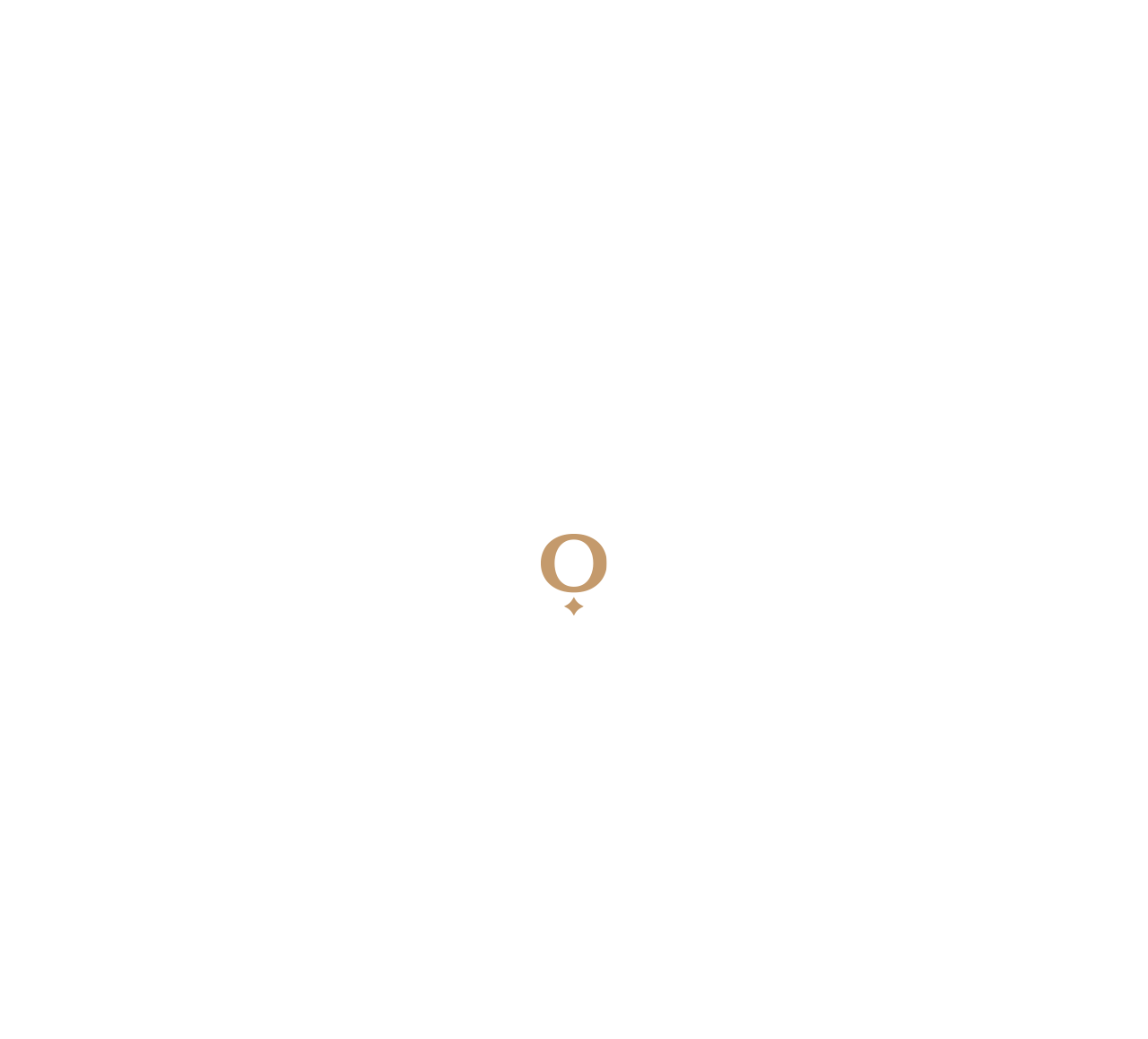For the element described, predict the bounding box coordinates as (top-left x, top-left y, bottom-right x, bottom-right y). All values should be between 0 and 1. Element description: parent_node: Diamond Venues Group

[0.031, 0.034, 0.103, 0.113]